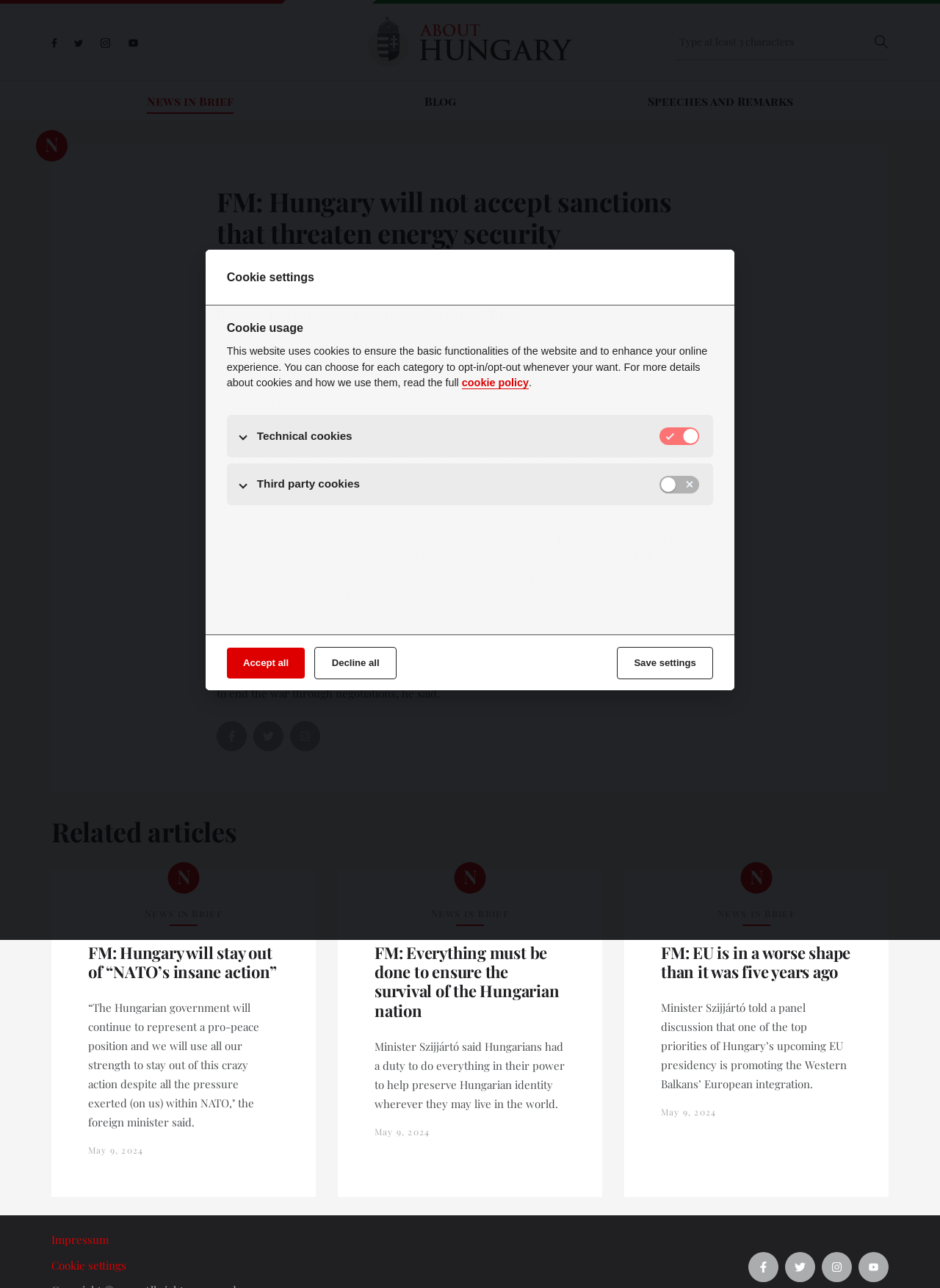Please locate the bounding box coordinates of the element that needs to be clicked to achieve the following instruction: "Read the news in brief". The coordinates should be four float numbers between 0 and 1, i.e., [left, top, right, bottom].

[0.156, 0.072, 0.249, 0.085]